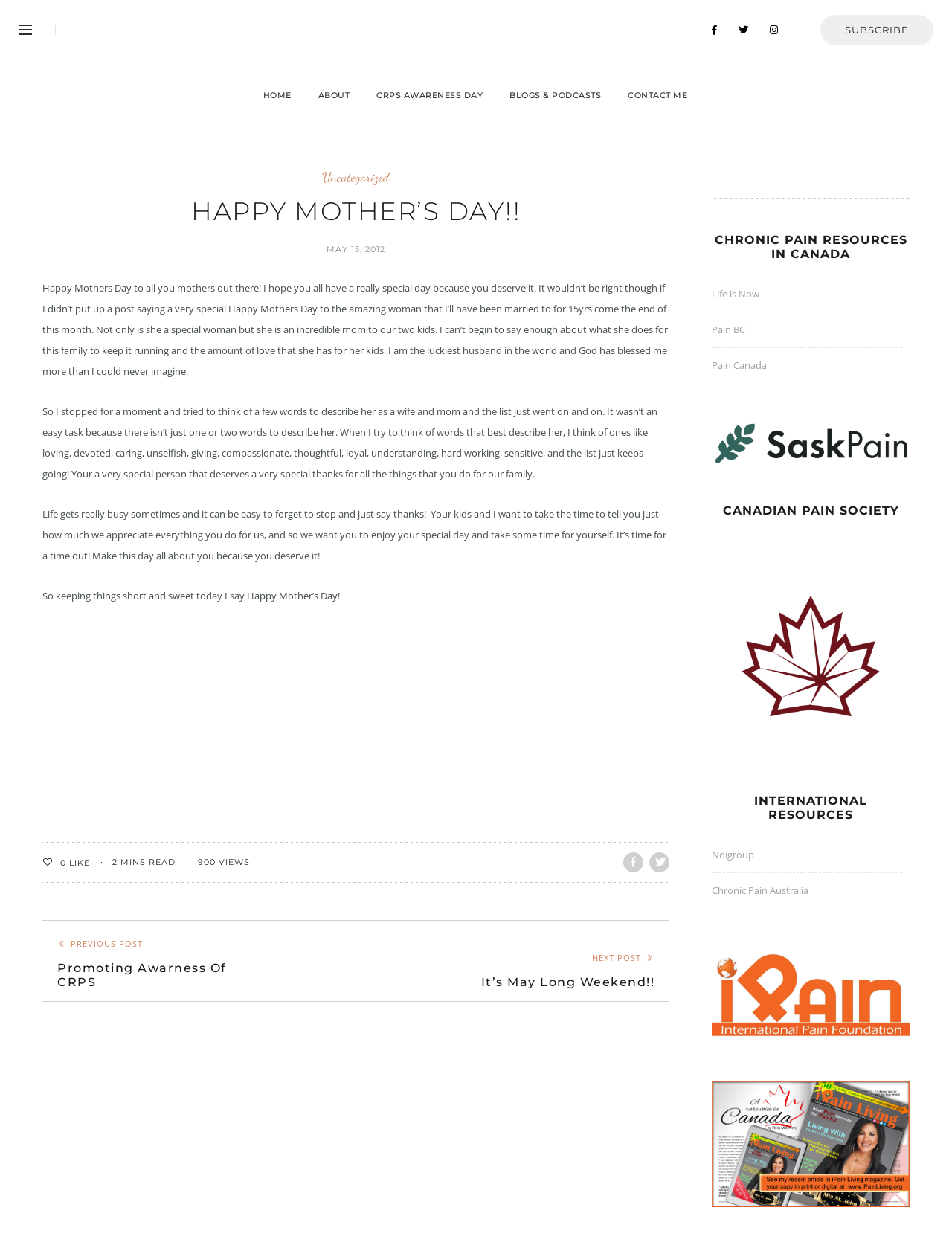Determine the bounding box for the HTML element described here: "Spiritual Affirmations and Mentoring". The coordinates should be given as [left, top, right, bottom] with each number being a float between 0 and 1.

None